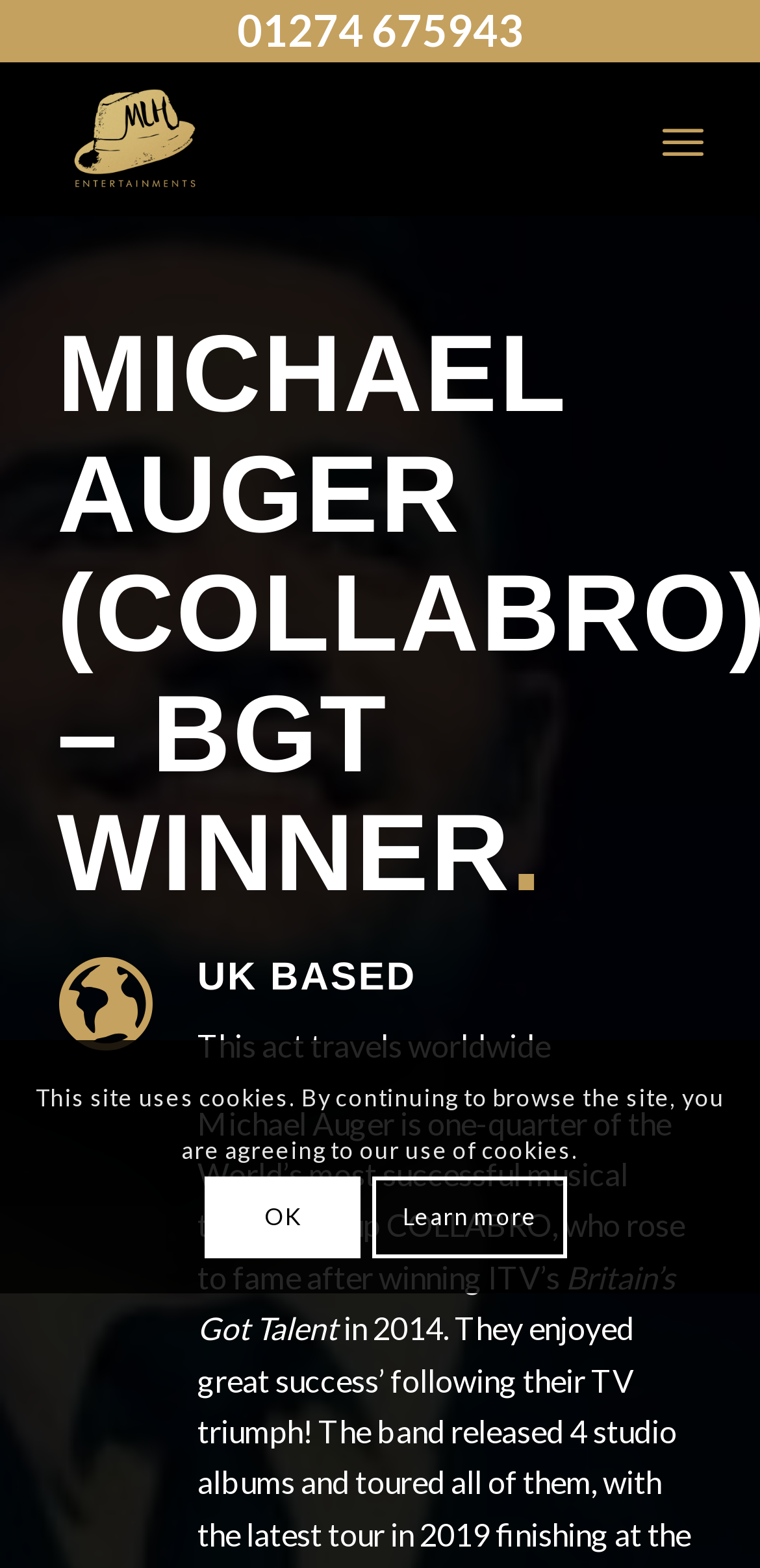What is the name of the group Michael Auger is part of?
Refer to the image and provide a detailed answer to the question.

According to the webpage, Michael Auger is one-quarter of the World’s most successful musical theatre group COLLABRO, which indicates that COLLABRO is the name of the group he is part of.